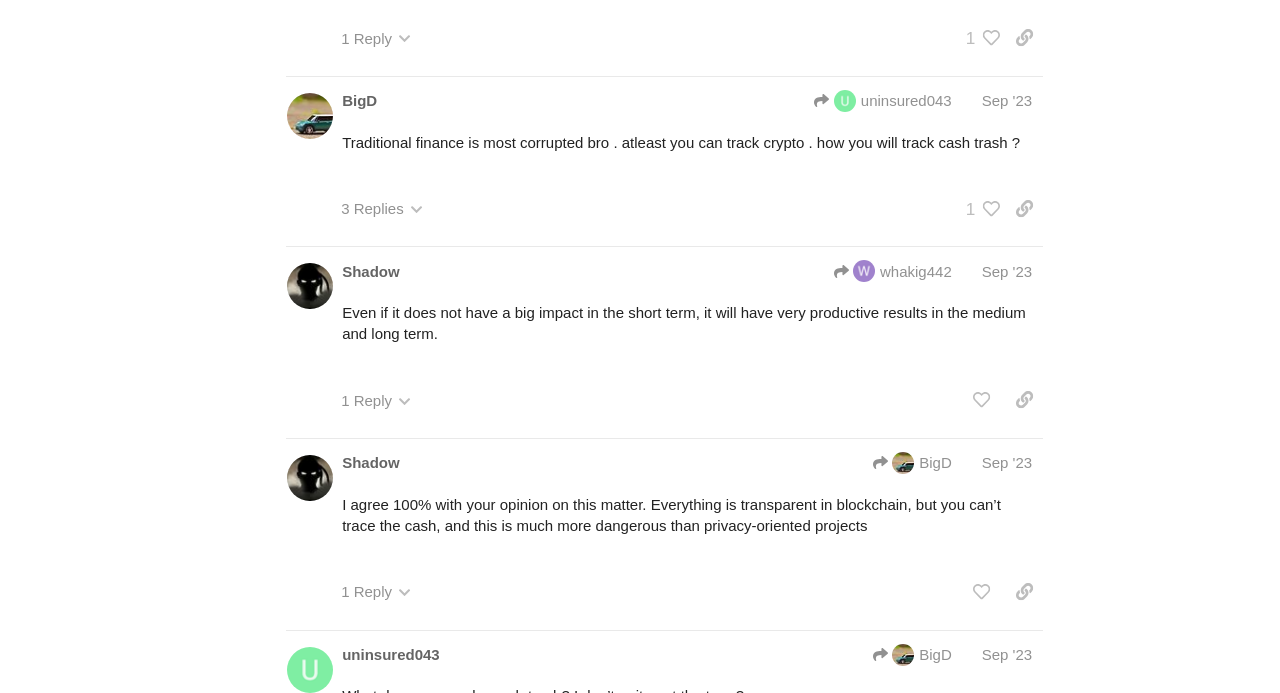Based on the element description Sep '23, identify the bounding box of the UI element in the given webpage screenshot. The coordinates should be in the format (top-left x, top-left y, bottom-right x, bottom-right y) and must be between 0 and 1.

[0.767, 0.656, 0.806, 0.68]